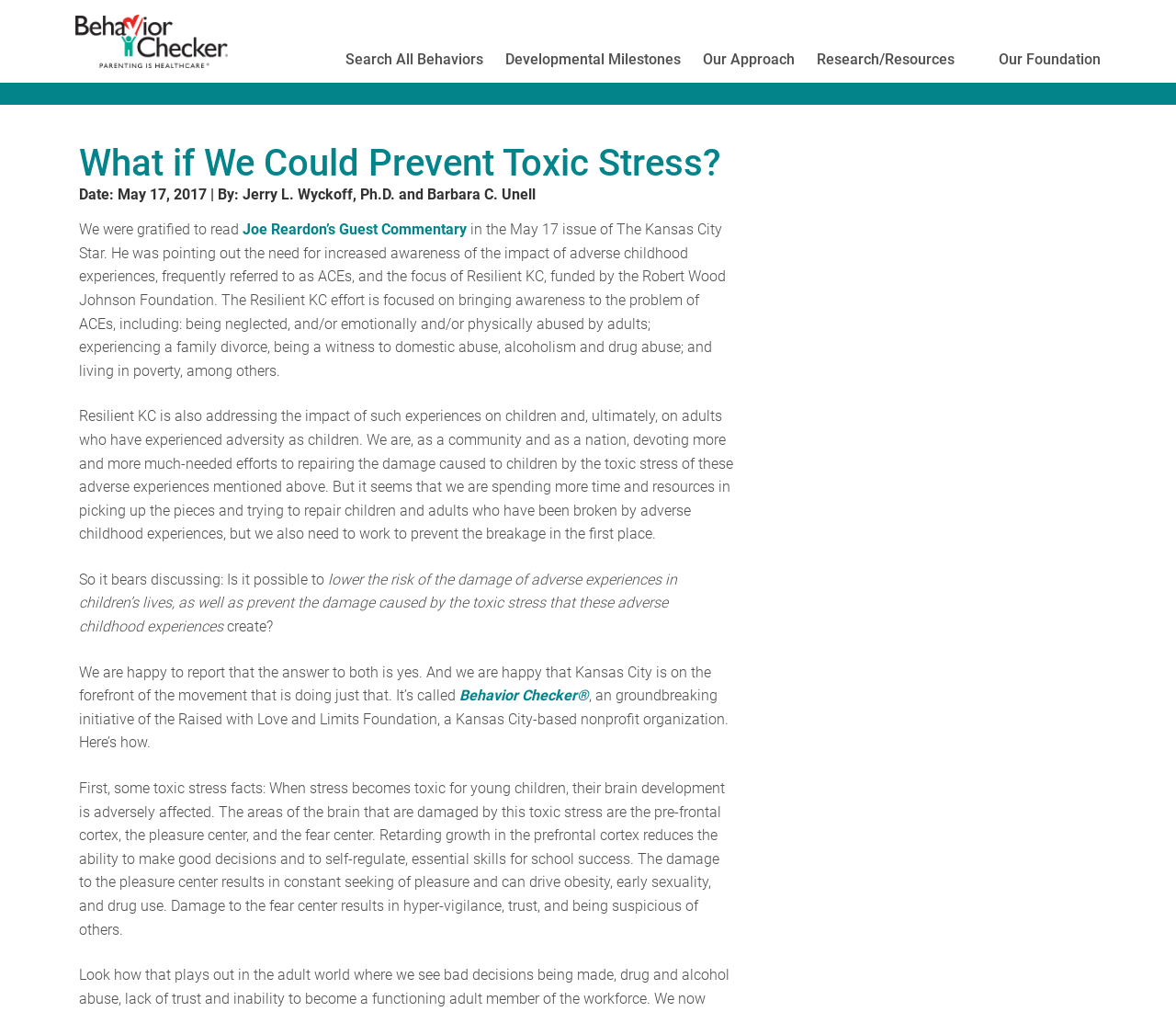What is the goal of the Raised with Love and Limits Foundation?
Refer to the screenshot and respond with a concise word or phrase.

Preventing toxic stress